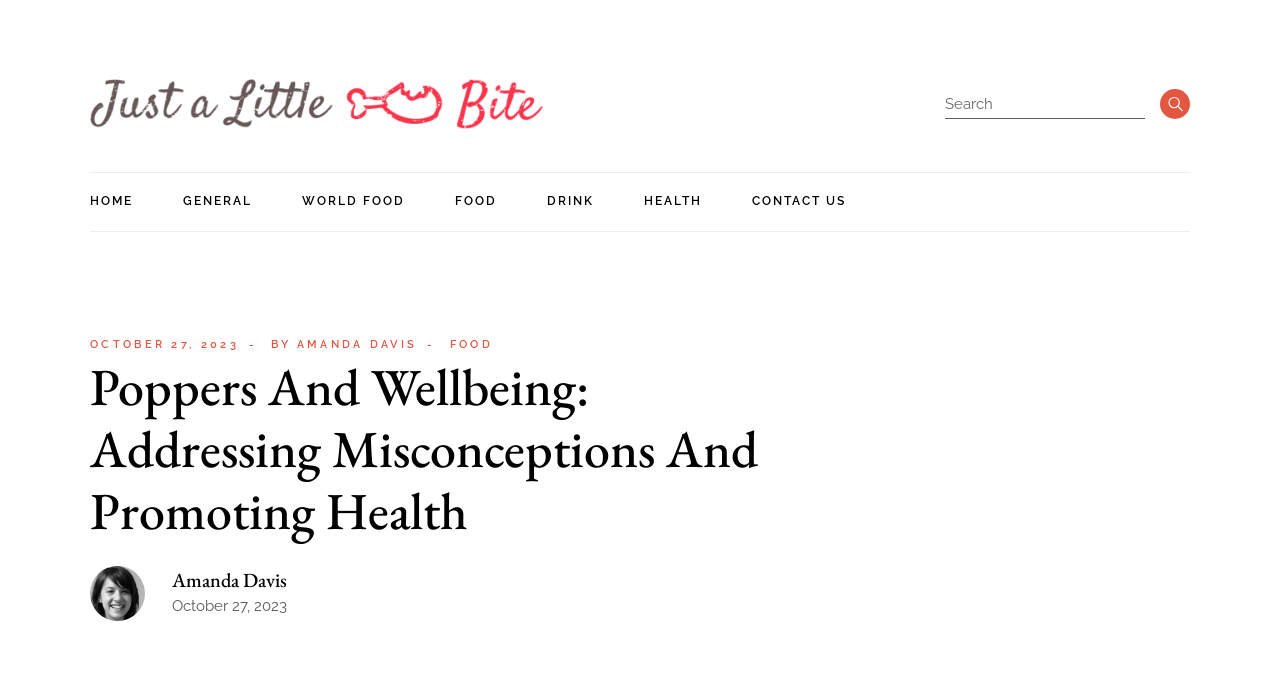Provide the bounding box coordinates for the area that should be clicked to complete the instruction: "Go to the HOME page".

[0.07, 0.249, 0.104, 0.336]